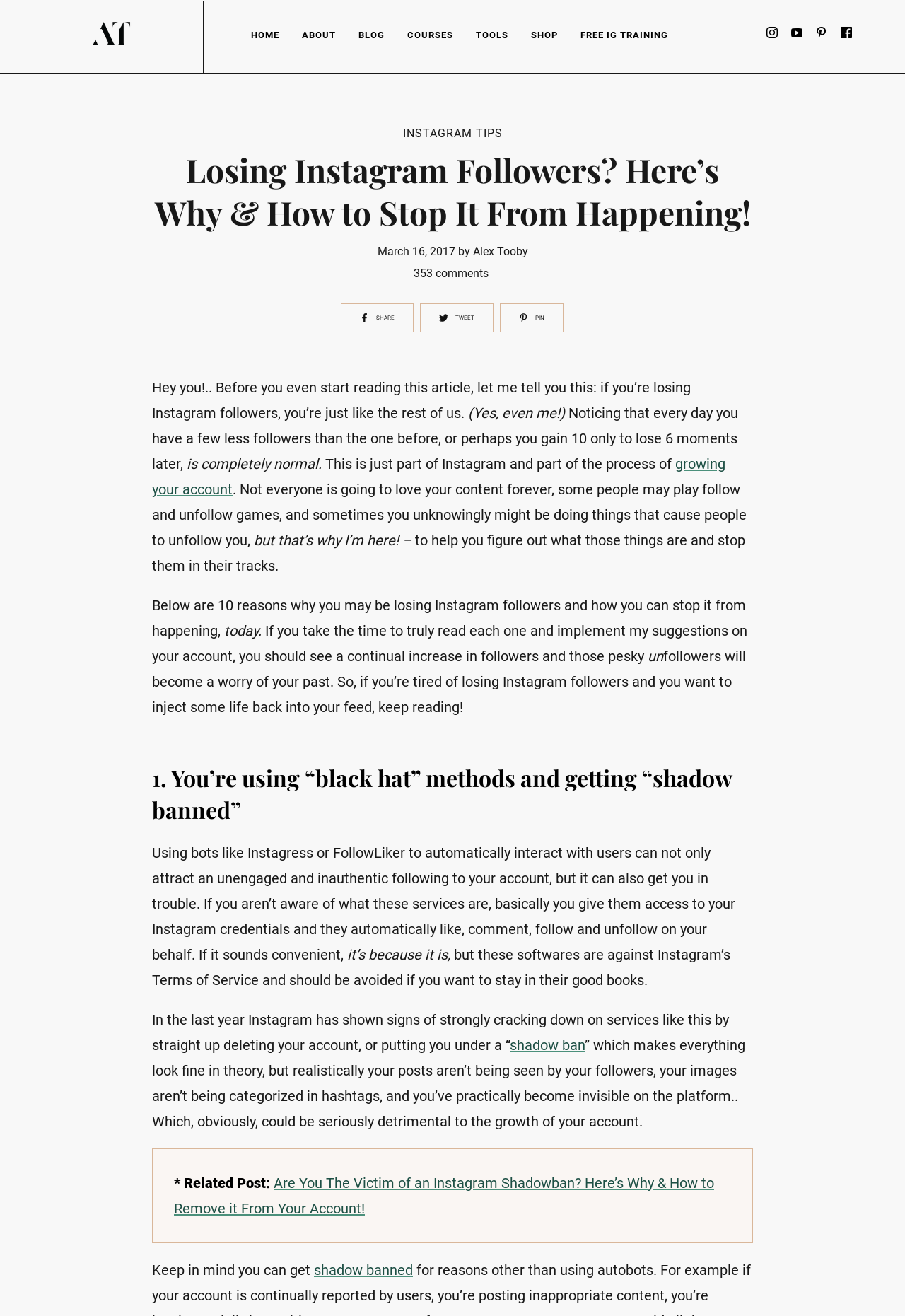Could you identify the text that serves as the heading for this webpage?

Losing Instagram Followers? Here’s Why & How to Stop It From Happening!